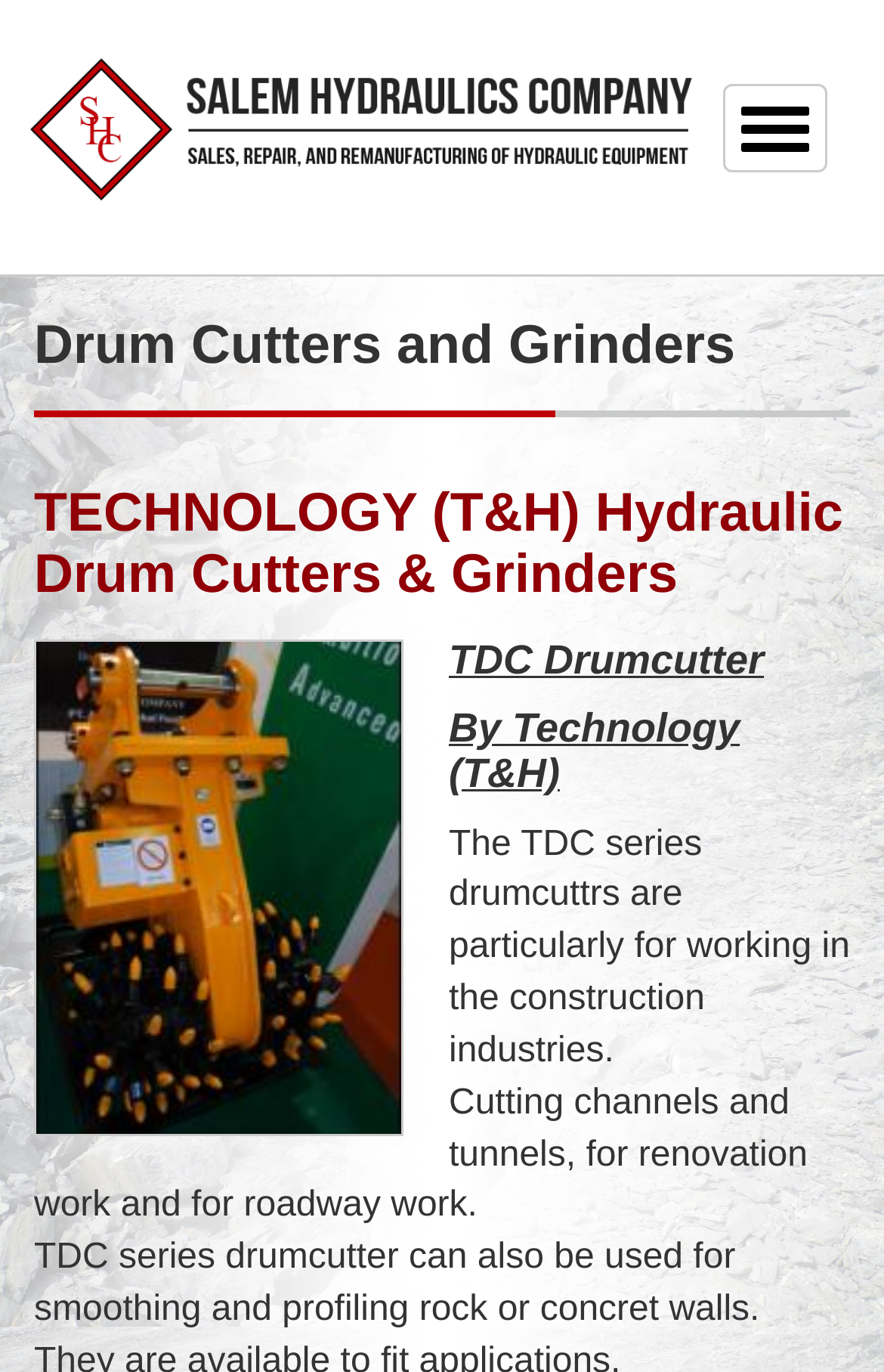Bounding box coordinates are specified in the format (top-left x, top-left y, bottom-right x, bottom-right y). All values are floating point numbers bounded between 0 and 1. Please provide the bounding box coordinate of the region this sentence describes: parent_node: Toggle navigation title="Home"

[0.026, 0.041, 0.795, 0.15]